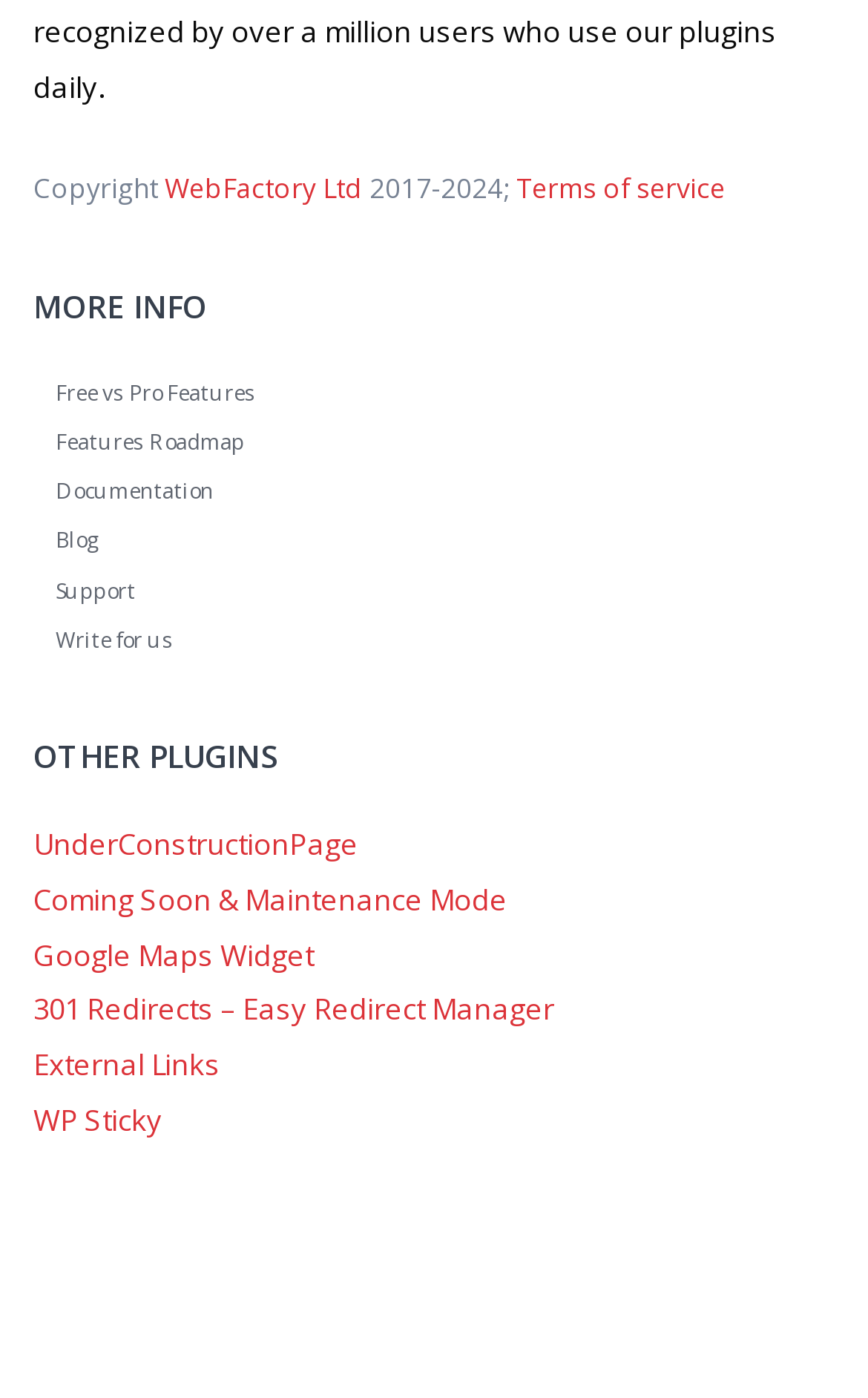Using the description "Terms of service", locate and provide the bounding box of the UI element.

[0.595, 0.122, 0.836, 0.149]